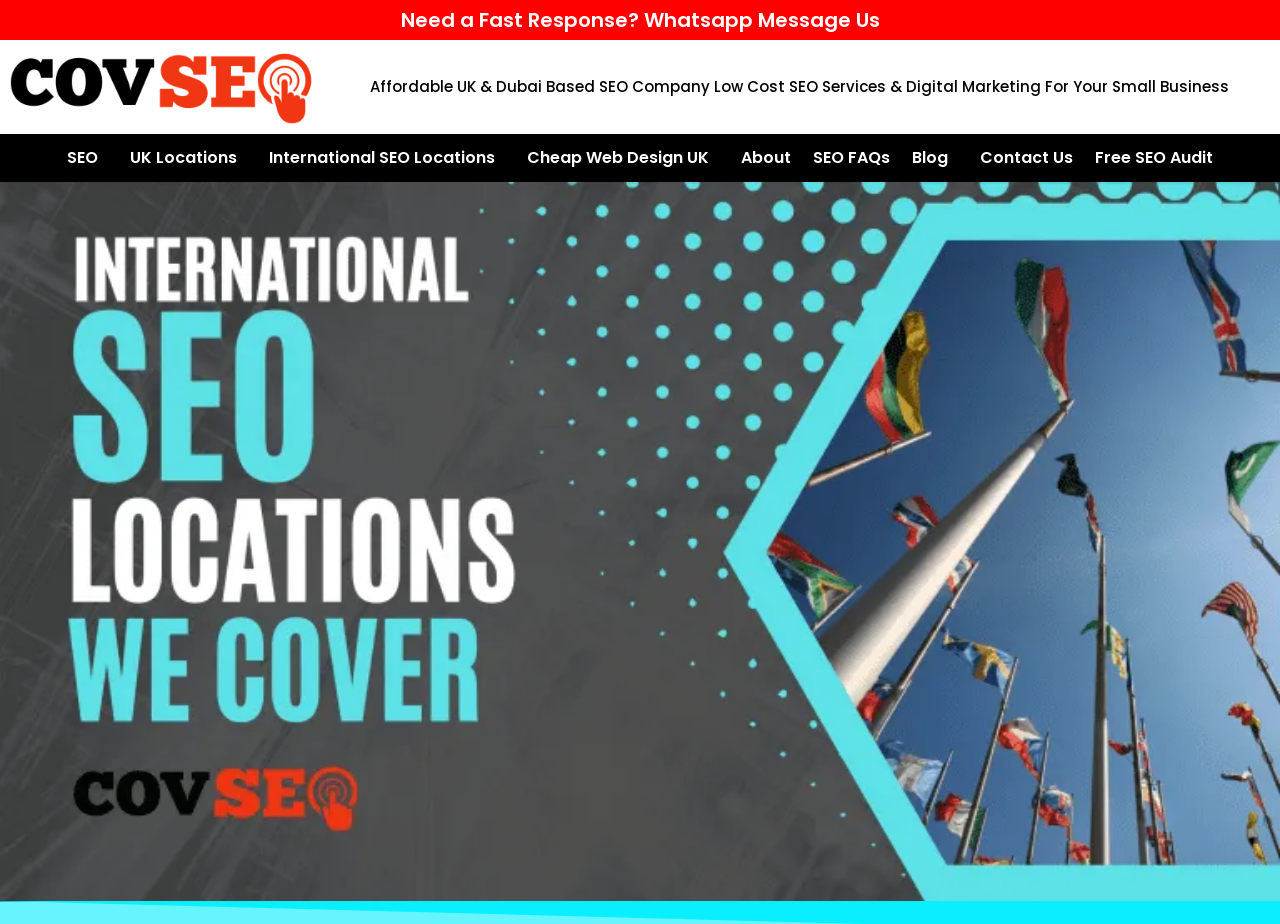What is the company's main service?
Look at the screenshot and respond with one word or a short phrase.

SEO